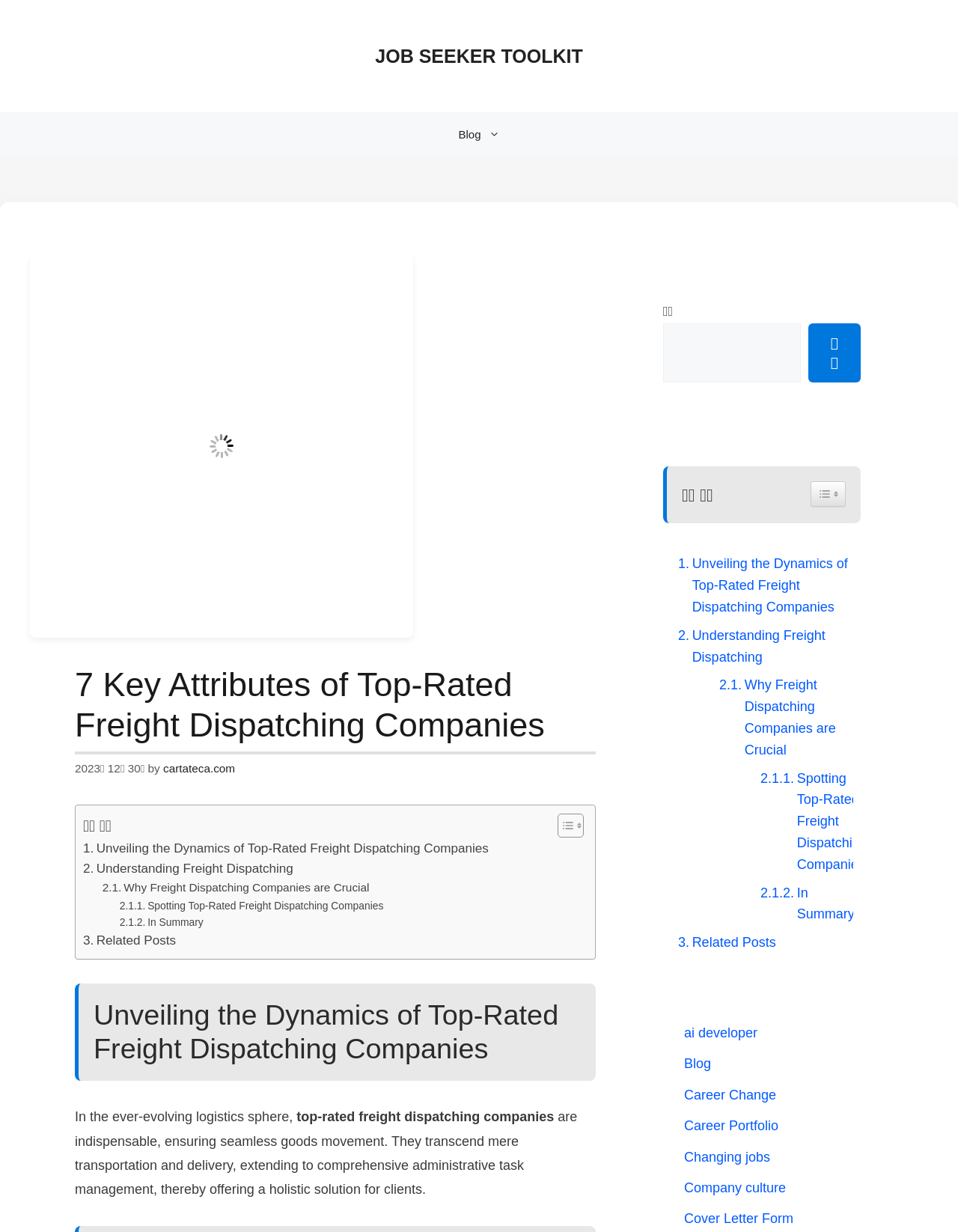Answer the following in one word or a short phrase: 
What is the function of the 'Toggle Table of Content' button?

To show or hide the table of content